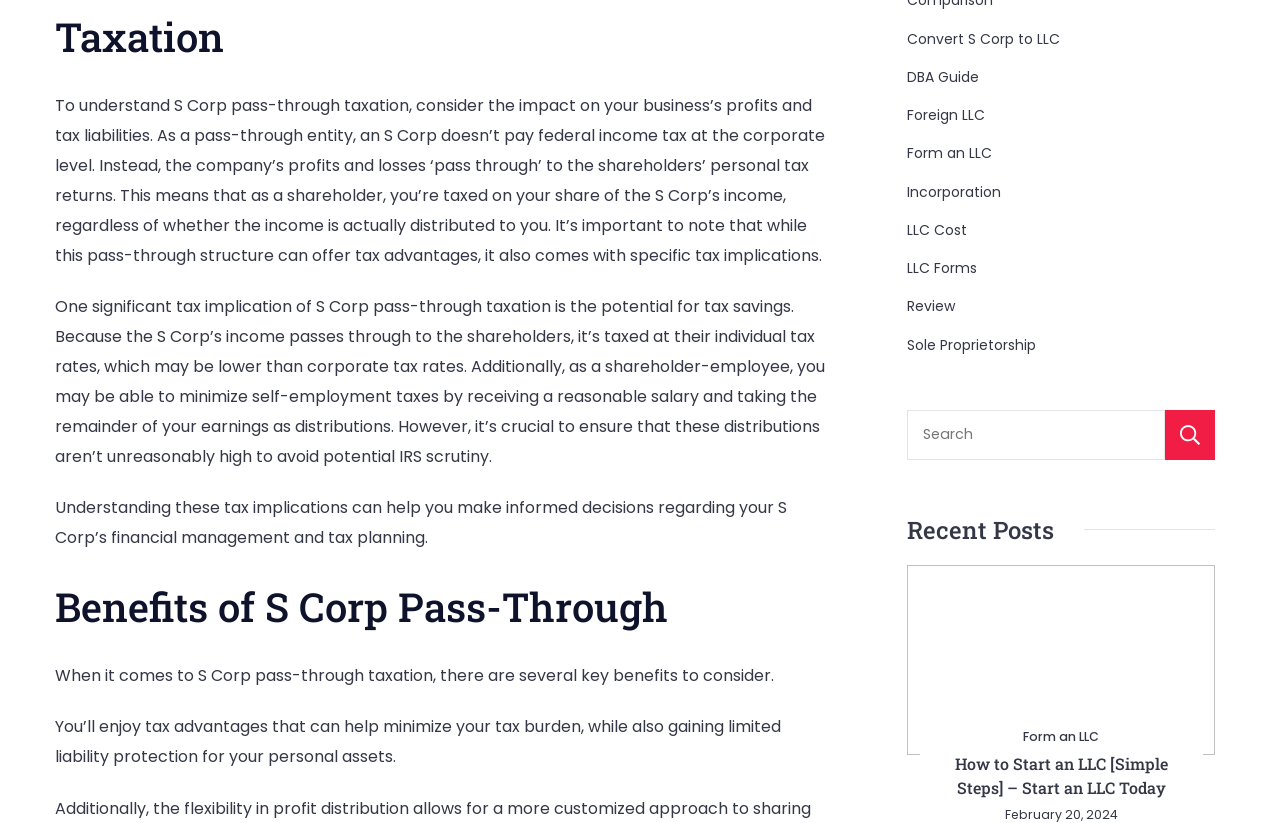What is the main topic of this webpage?
Provide a one-word or short-phrase answer based on the image.

S Corp pass-through taxation